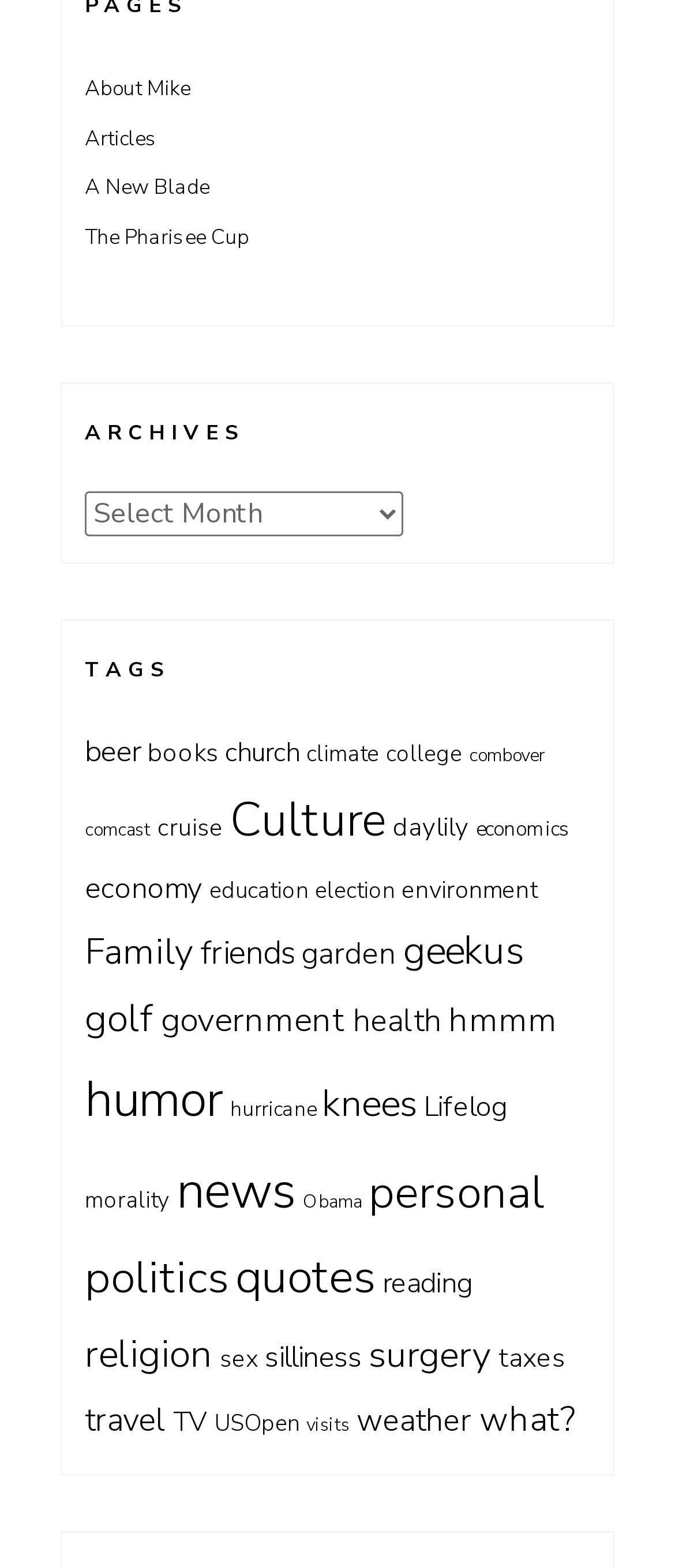Could you provide the bounding box coordinates for the portion of the screen to click to complete this instruction: "Click on the 'About Mike' link"?

[0.126, 0.047, 0.282, 0.065]